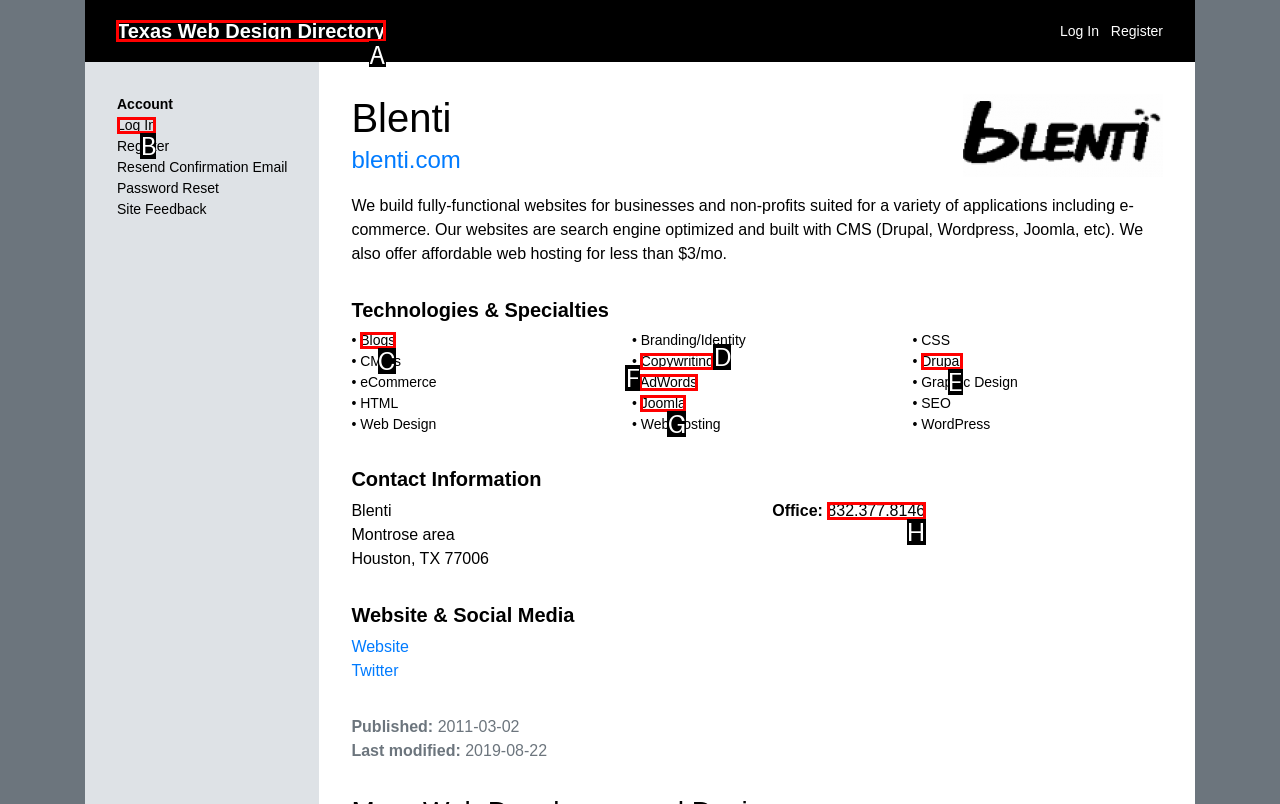Find the option you need to click to complete the following instruction: Visit the 'Texas Web Design Directory'
Answer with the corresponding letter from the choices given directly.

A